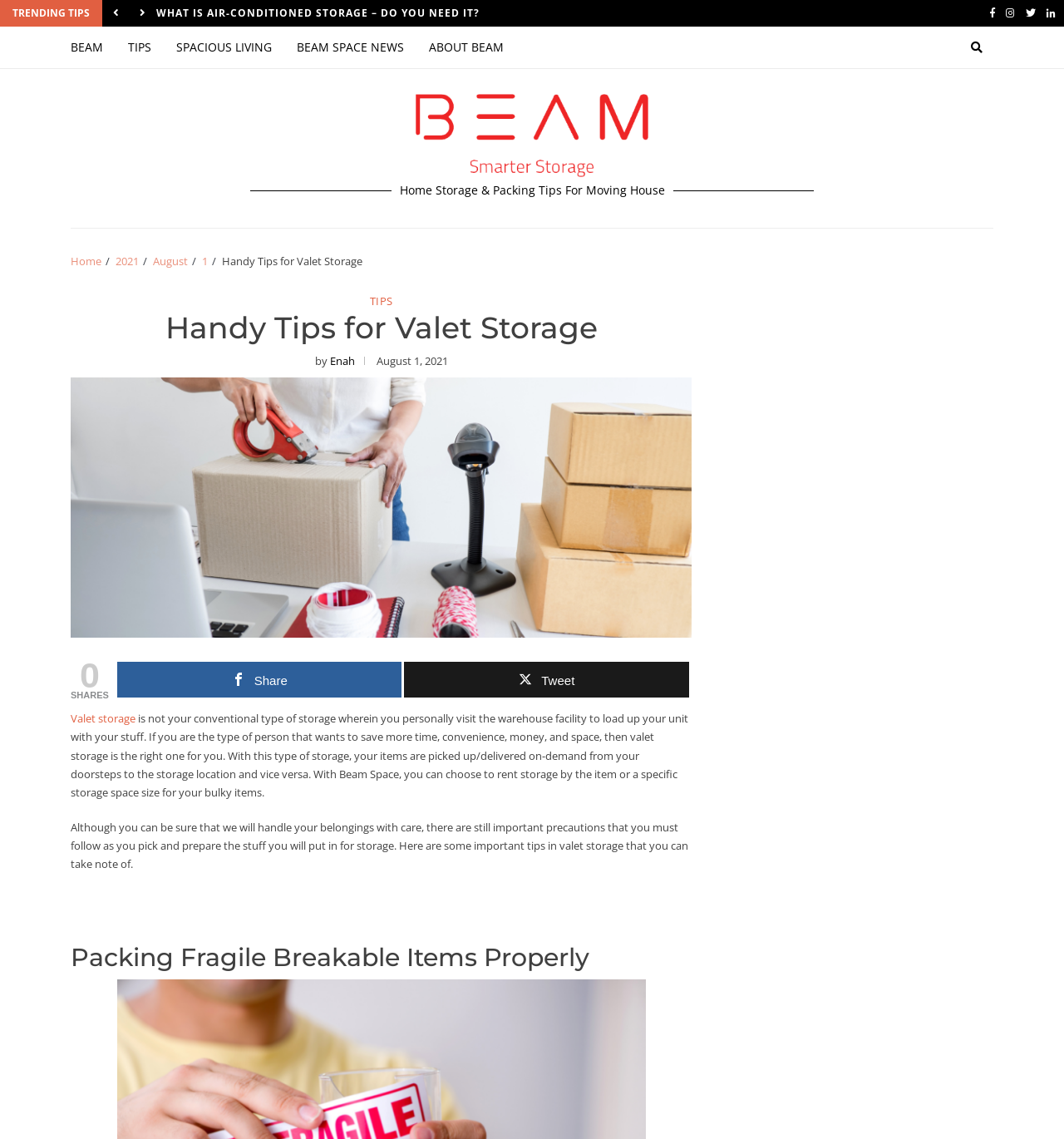From the given element description: "Spacious Living", find the bounding box for the UI element. Provide the coordinates as four float numbers between 0 and 1, in the order [left, top, right, bottom].

[0.154, 0.023, 0.267, 0.059]